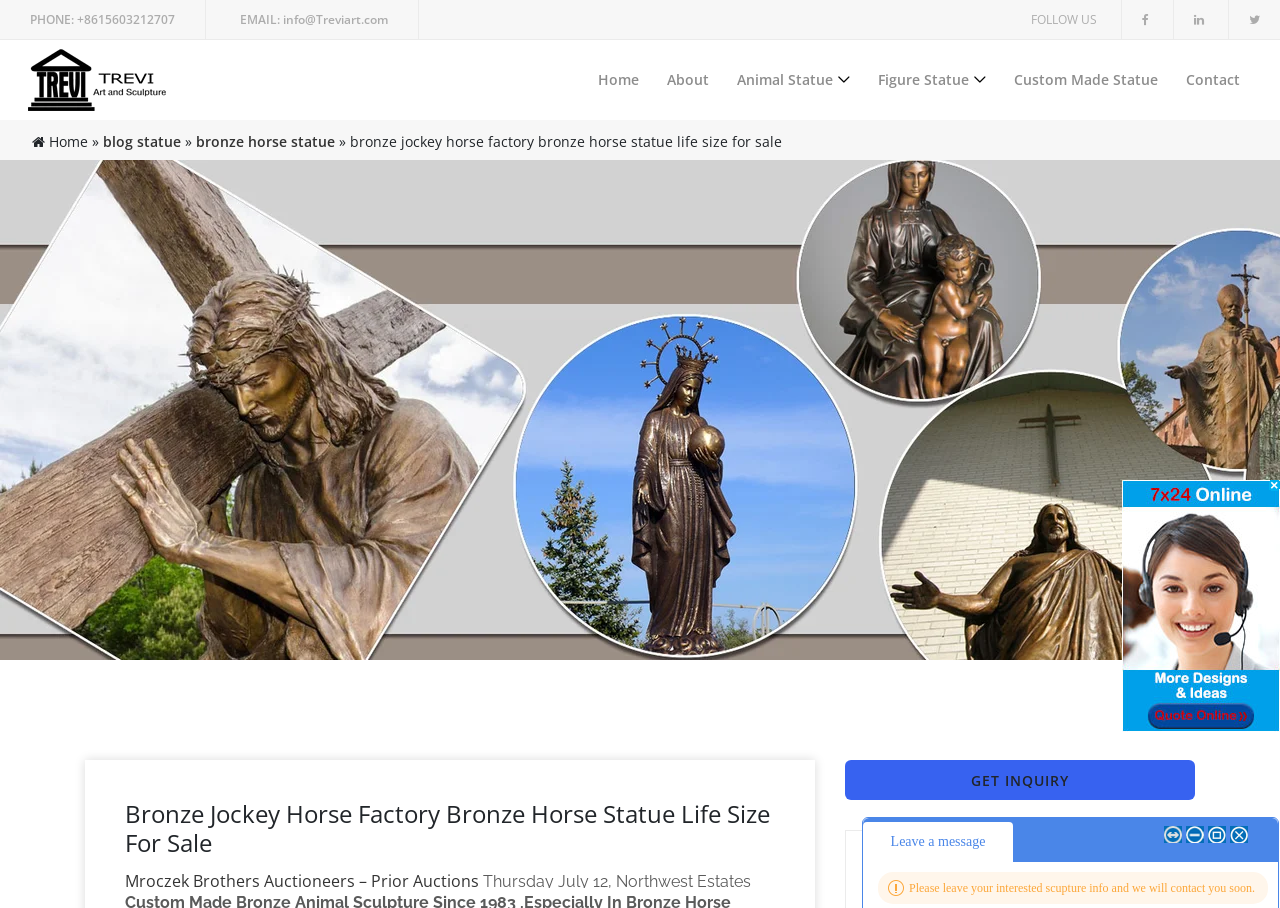Extract the bounding box coordinates of the UI element described by: "Buying Quantum Theory Explained". The coordinates should include four float numbers ranging from 0 to 1, e.g., [left, top, right, bottom].

None